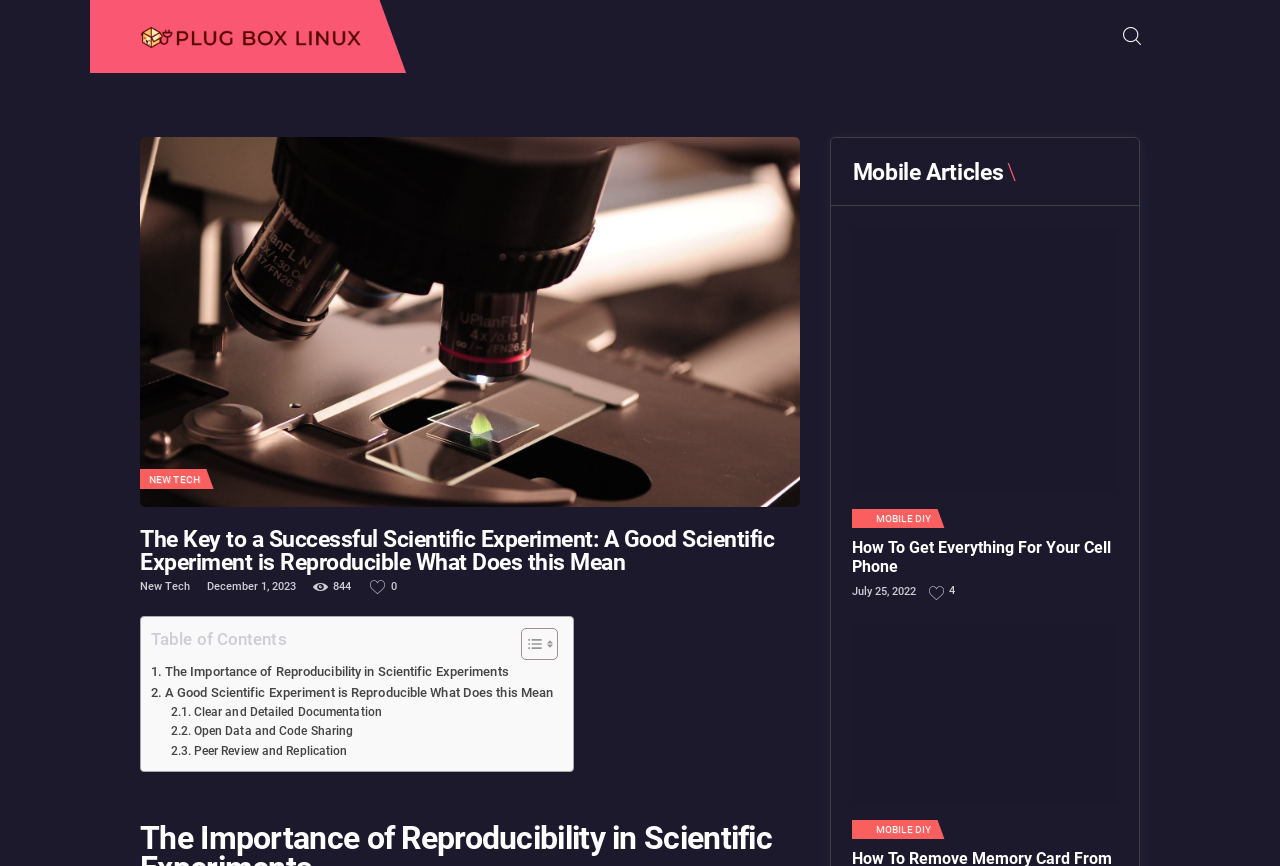Given the element description, predict the bounding box coordinates in the format (top-left x, top-left y, bottom-right x, bottom-right y), using floating point numbers between 0 and 1: 4Likes

[0.718, 0.675, 0.748, 0.693]